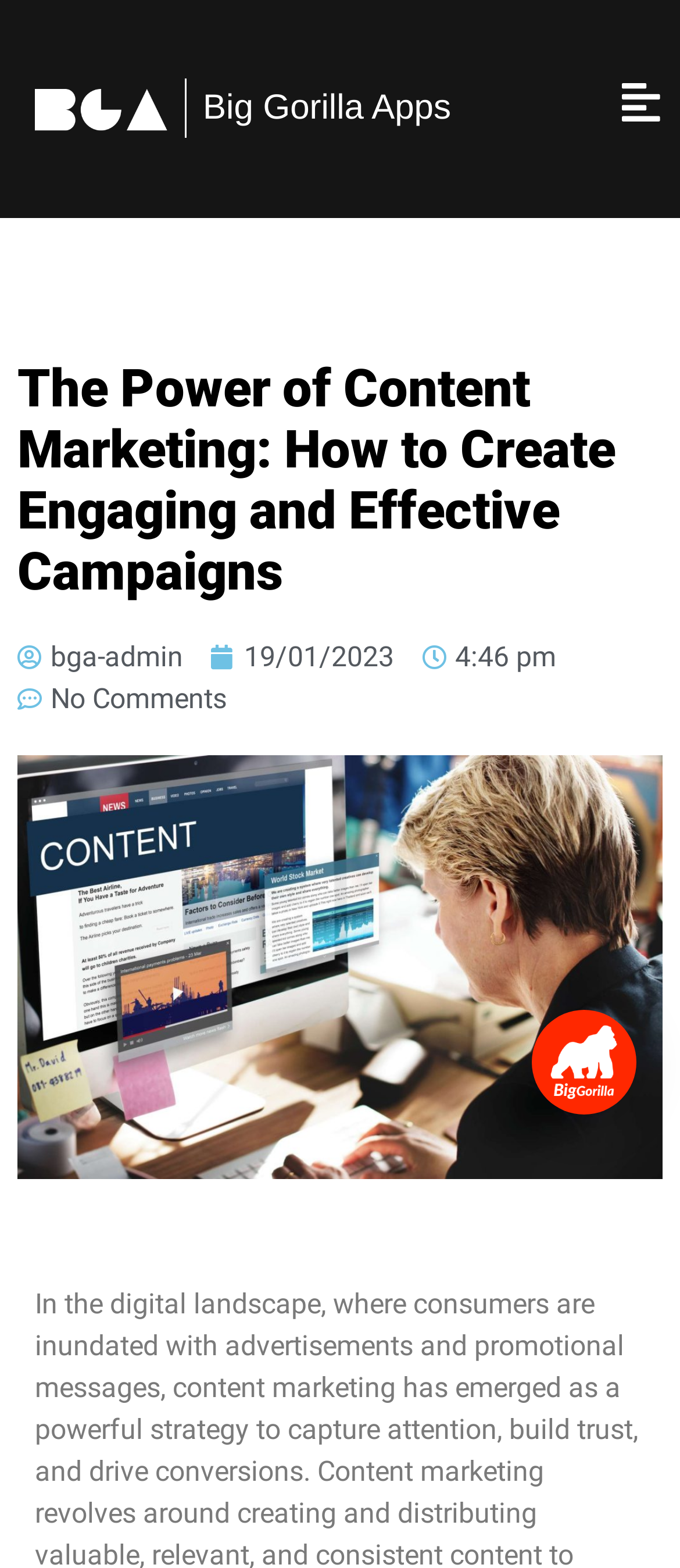Identify the bounding box for the UI element described as: "No Comments". The coordinates should be four float numbers between 0 and 1, i.e., [left, top, right, bottom].

[0.026, 0.432, 0.333, 0.459]